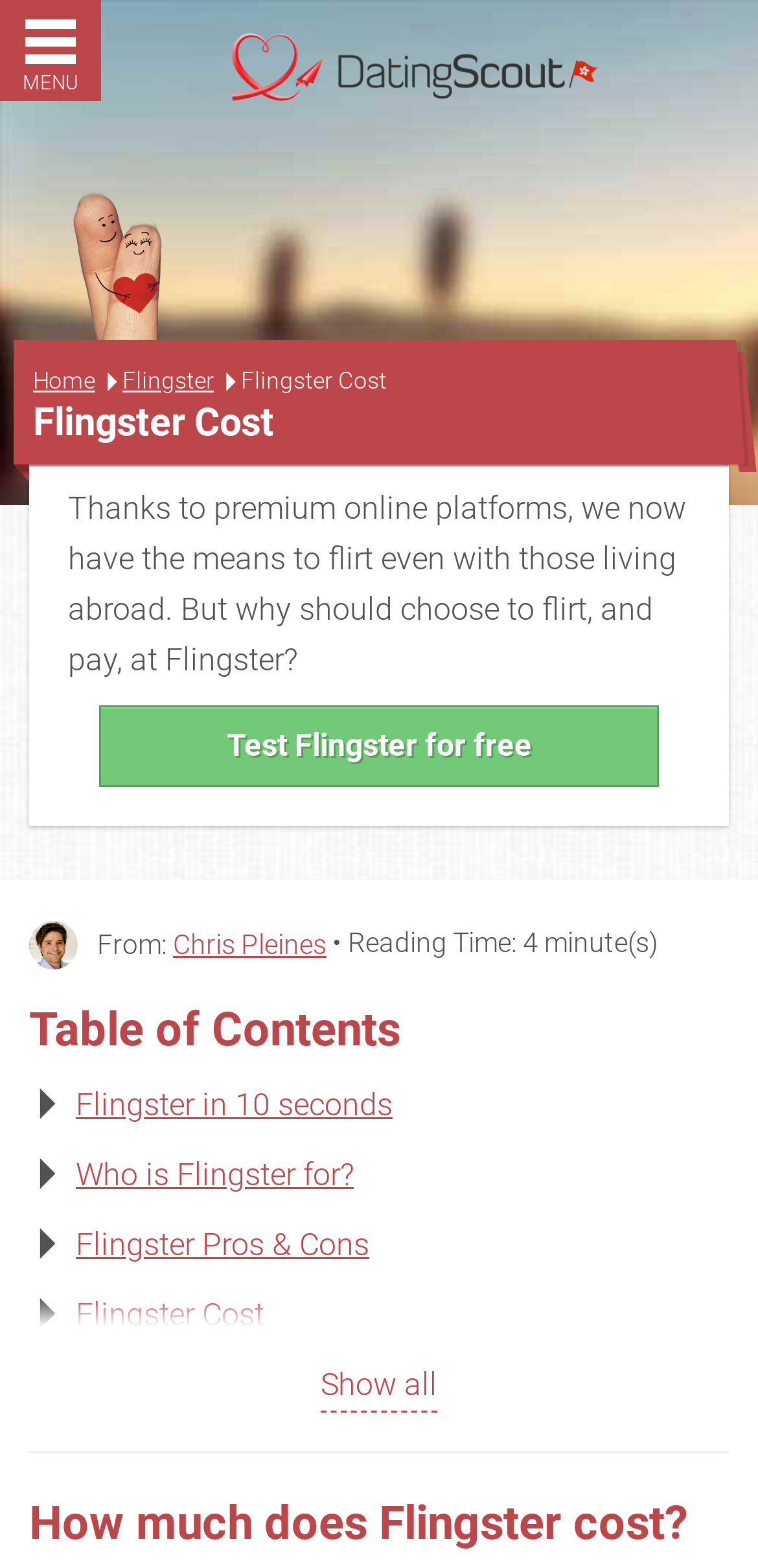Determine the bounding box coordinates of the clickable region to follow the instruction: "Click the 'Show all' link".

[0.038, 0.867, 0.962, 0.901]